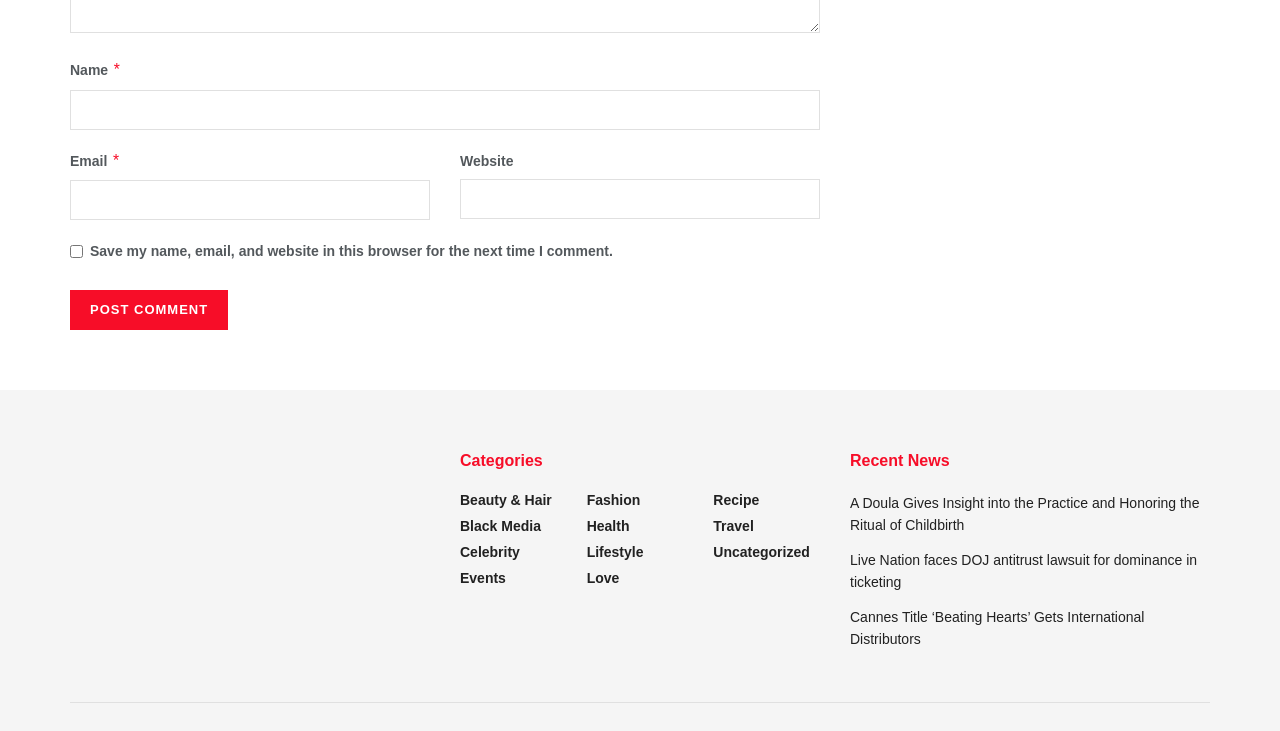Locate the bounding box coordinates of the item that should be clicked to fulfill the instruction: "Read the article A Doula Gives Insight into the Practice and Honoring the Ritual of Childbirth".

[0.664, 0.677, 0.937, 0.73]